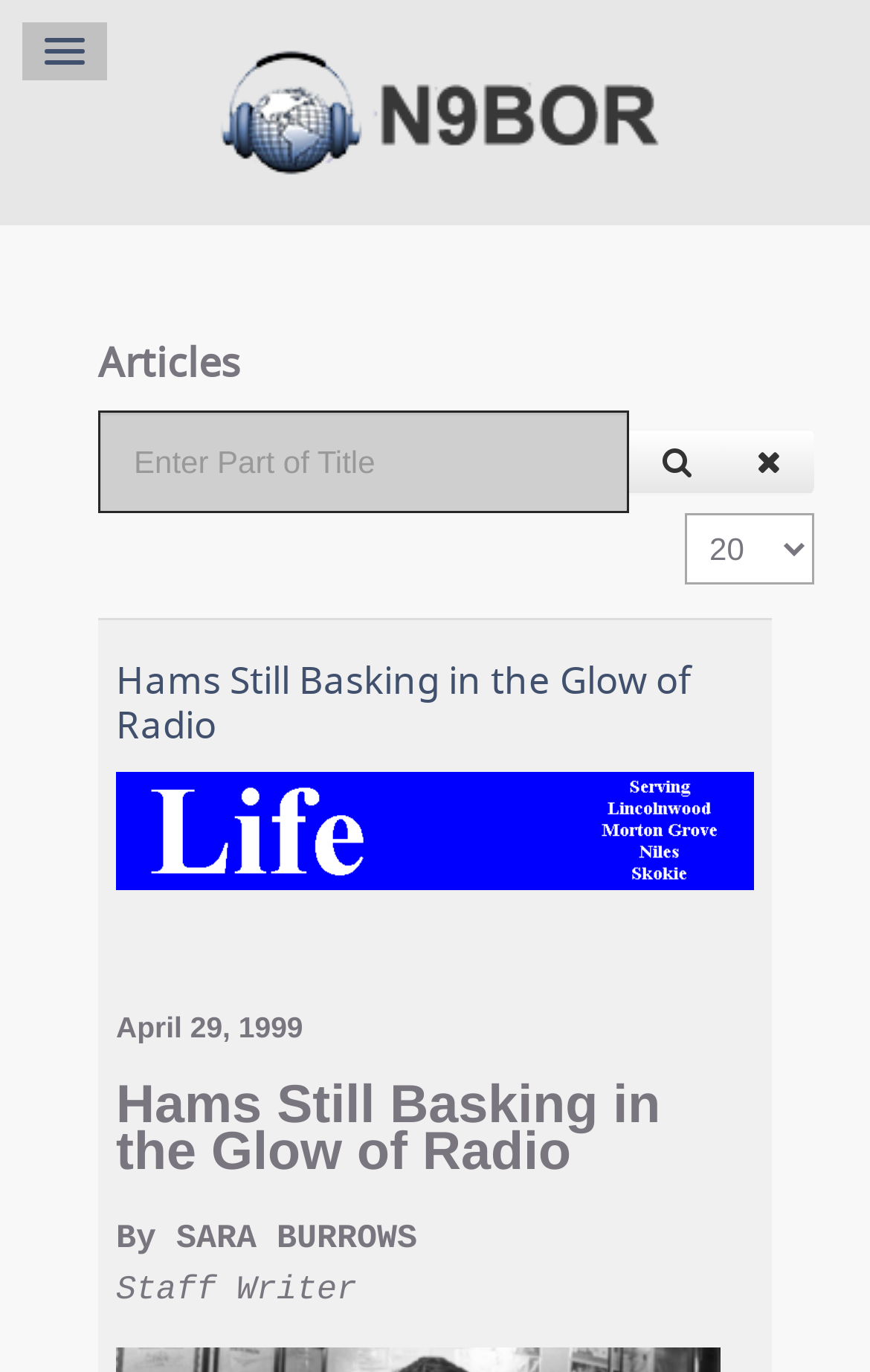How many buttons are in the group?
Please provide a comprehensive answer to the question based on the webpage screenshot.

The group element contains three buttons: a search button with a magnifying glass icon, a button with a refresh icon, and a button with a dropdown icon.